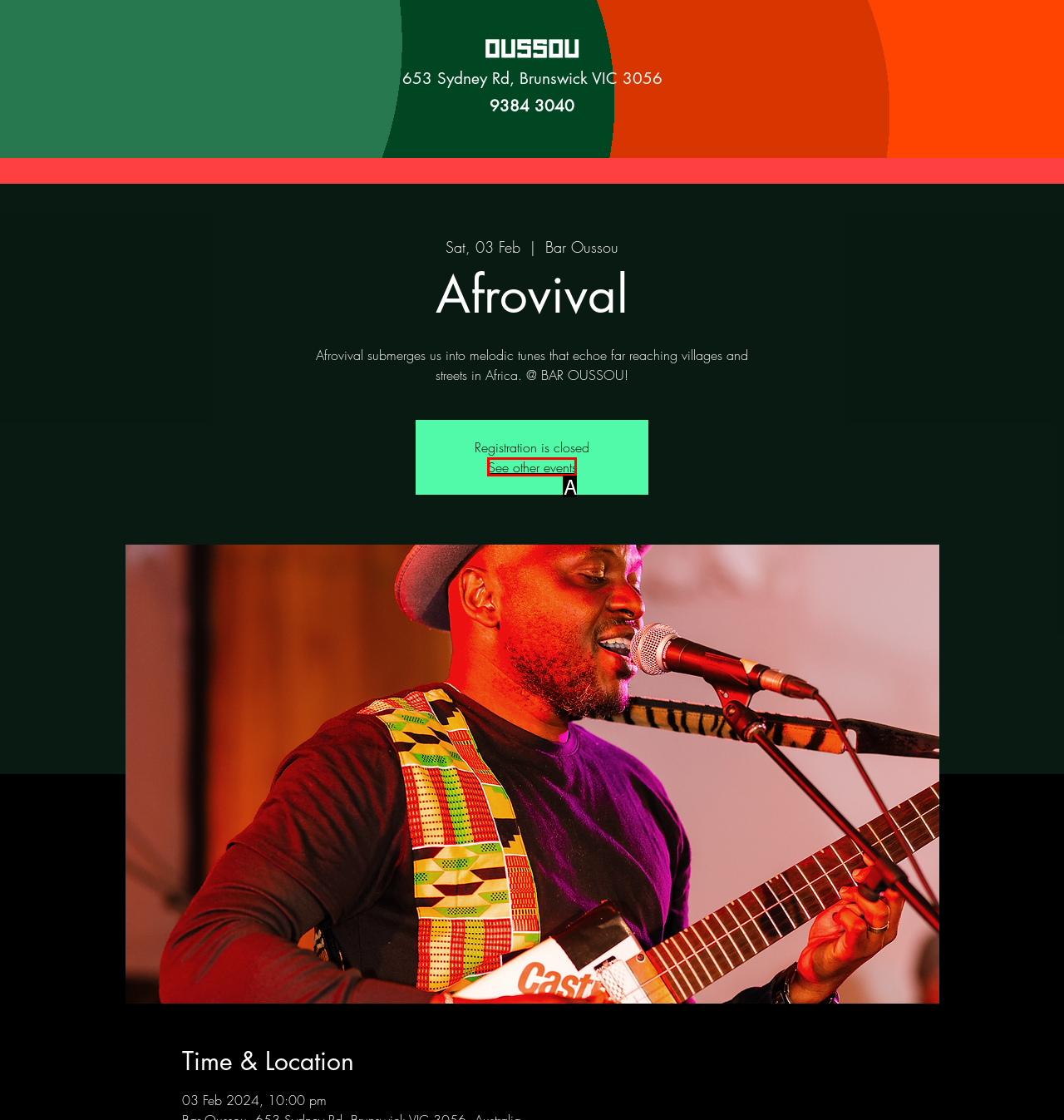Based on the provided element description: See other events, identify the best matching HTML element. Respond with the corresponding letter from the options shown.

A